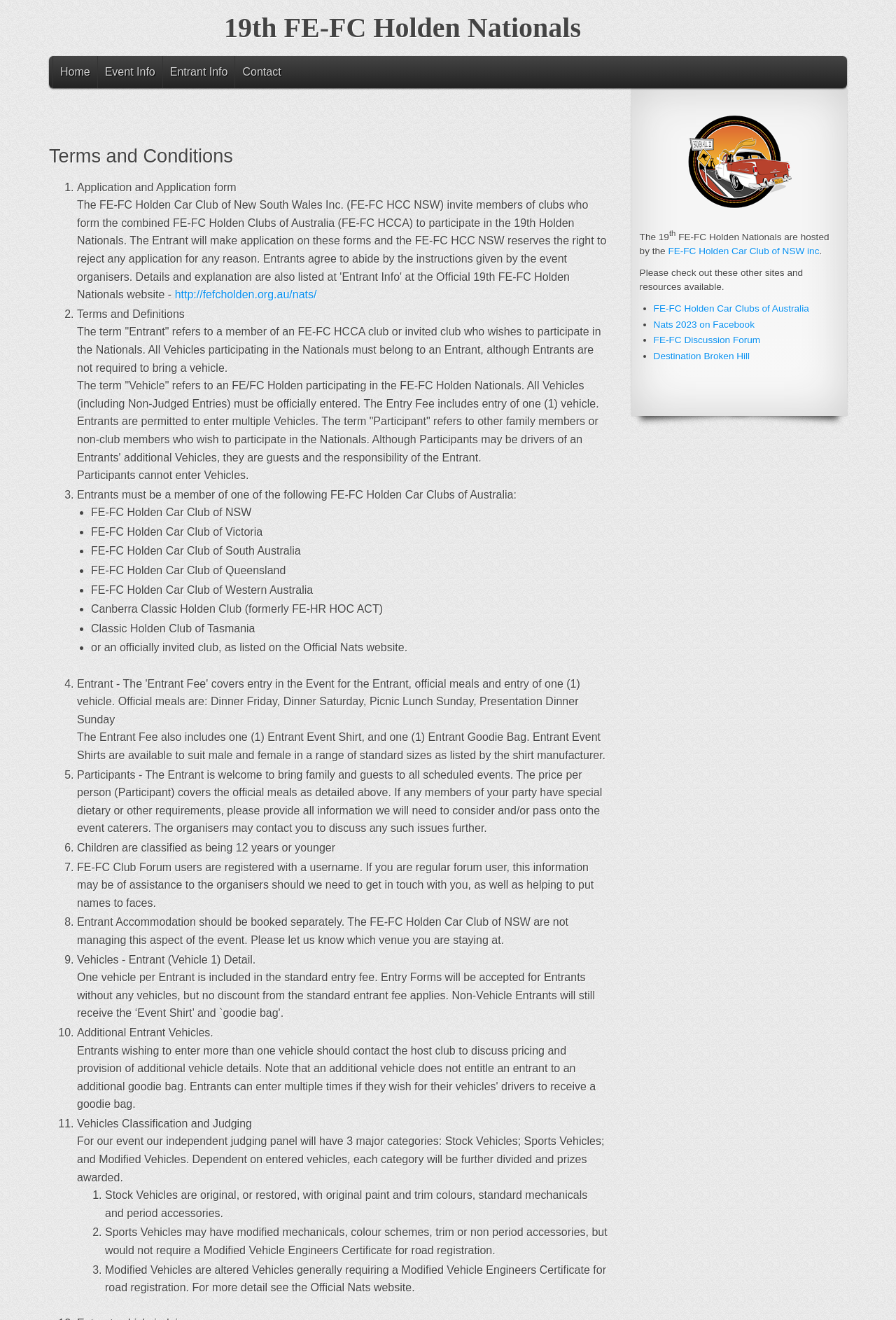Find and specify the bounding box coordinates that correspond to the clickable region for the instruction: "check out Boston Sober Houses".

None